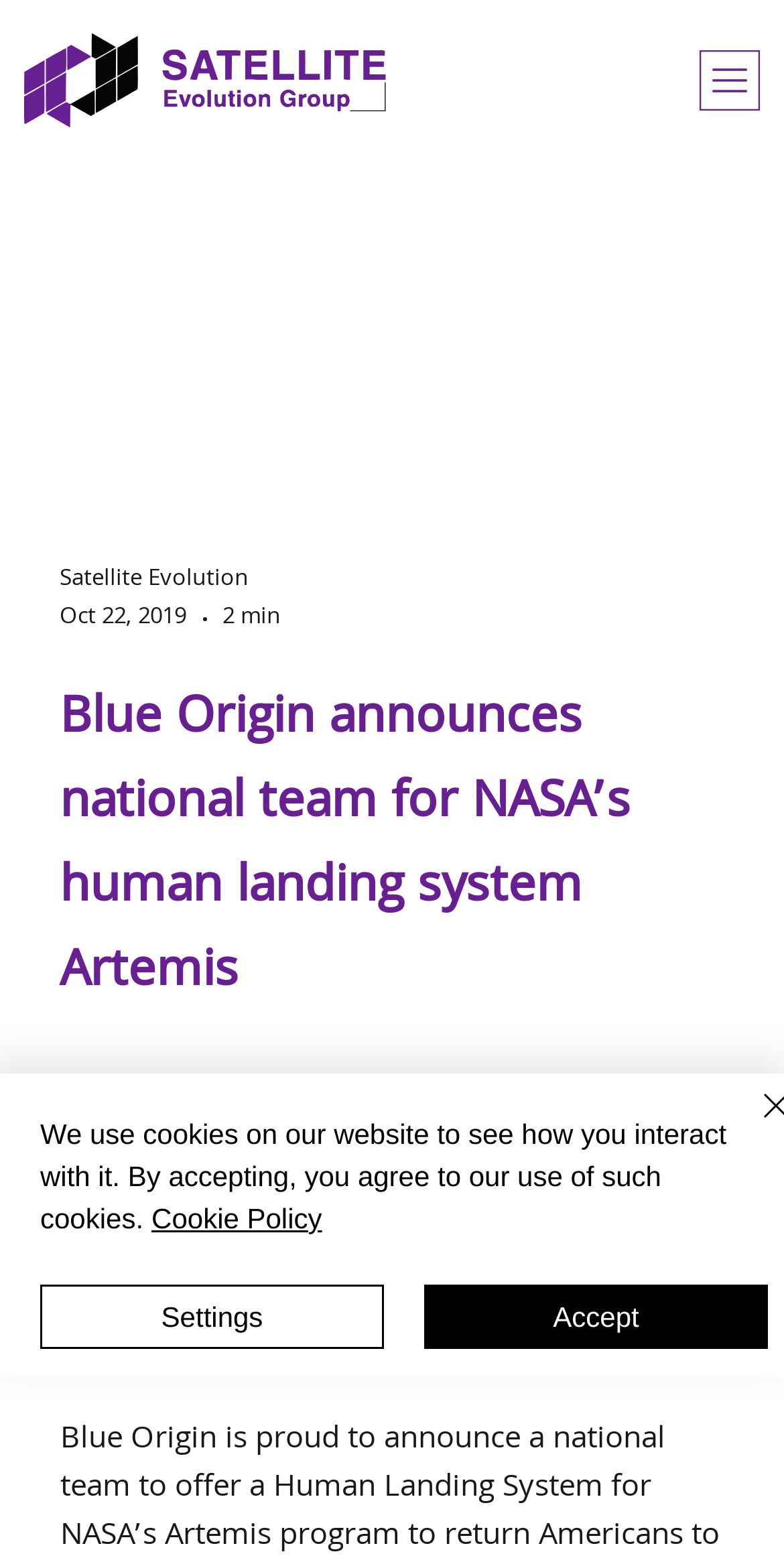What is the topic of the video?
Using the image, respond with a single word or phrase.

Satellite Evolution